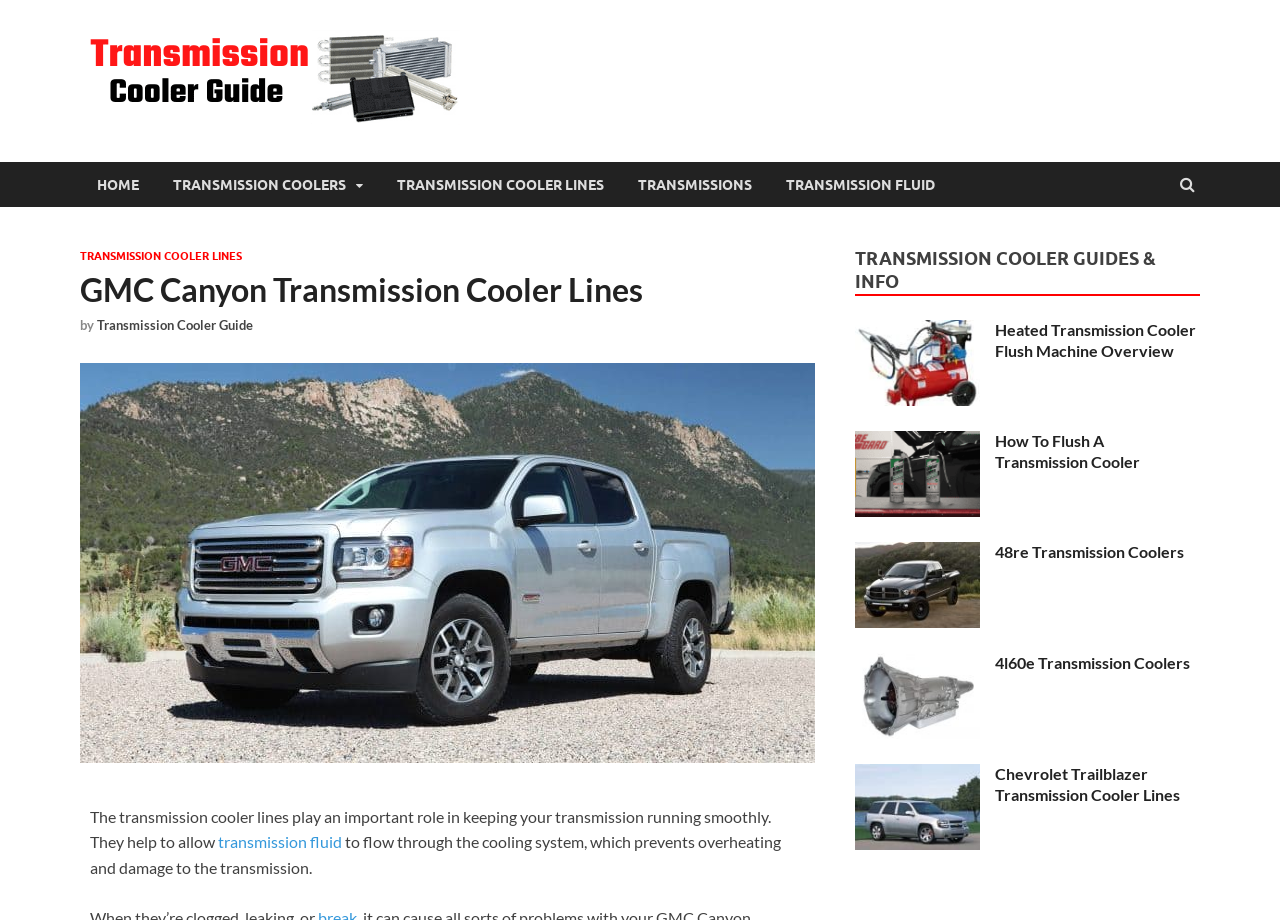Find and specify the bounding box coordinates that correspond to the clickable region for the instruction: "Read about GMC Canyon transmission cooler lines".

[0.062, 0.812, 0.637, 0.833]